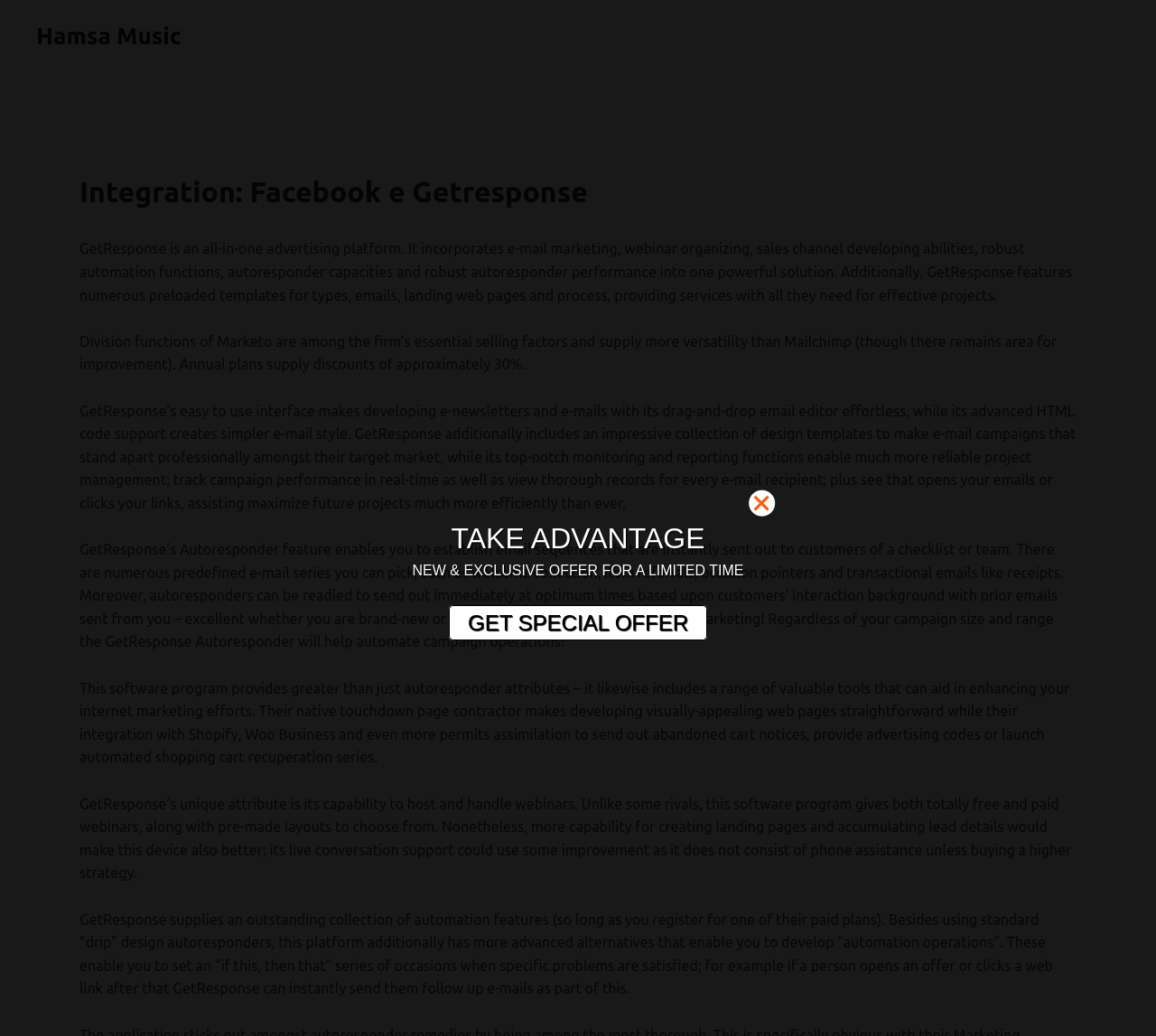Please give a succinct answer to the question in one word or phrase:
What is the main feature of GetResponse's Autoresponder?

Sending email sequences